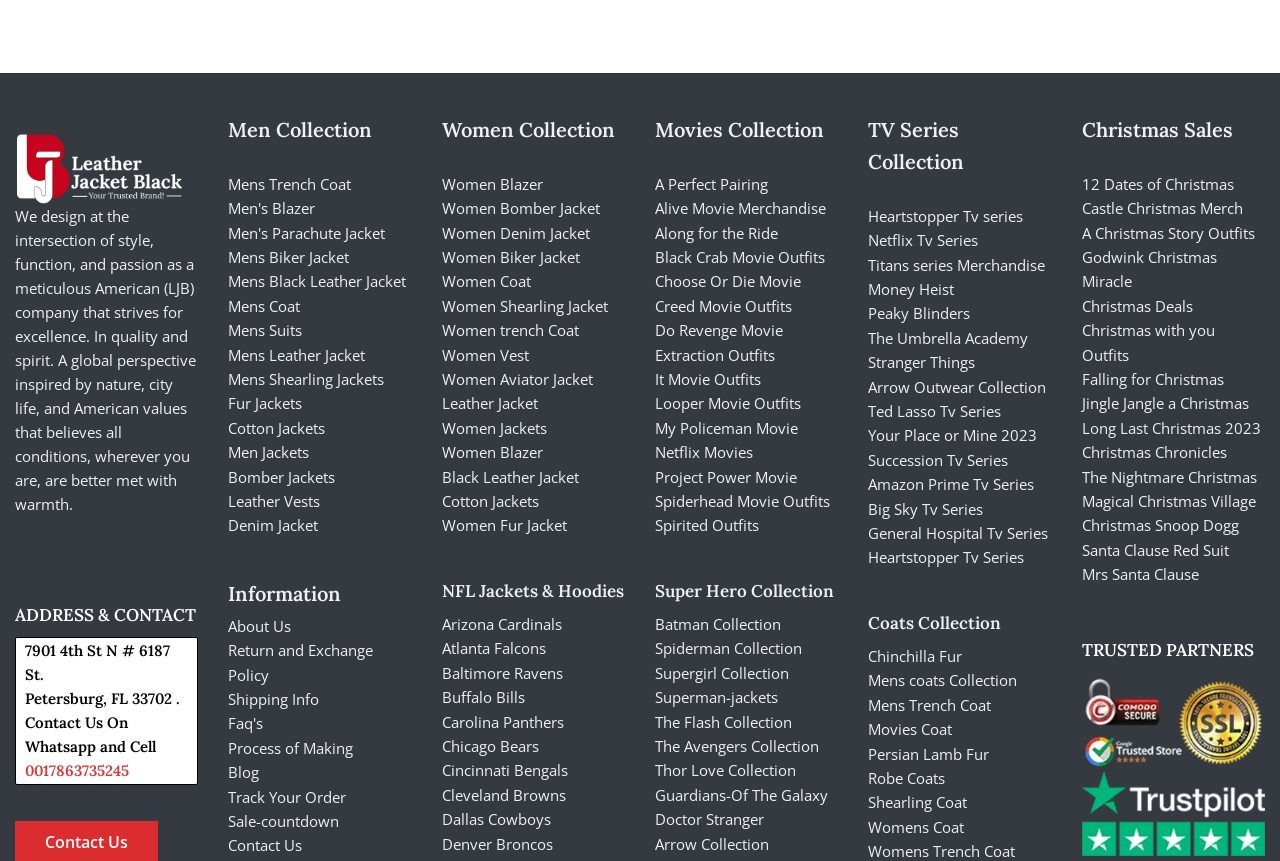Identify the bounding box of the UI component described as: "Amazon Prime Tv Series".

[0.678, 0.551, 0.808, 0.574]